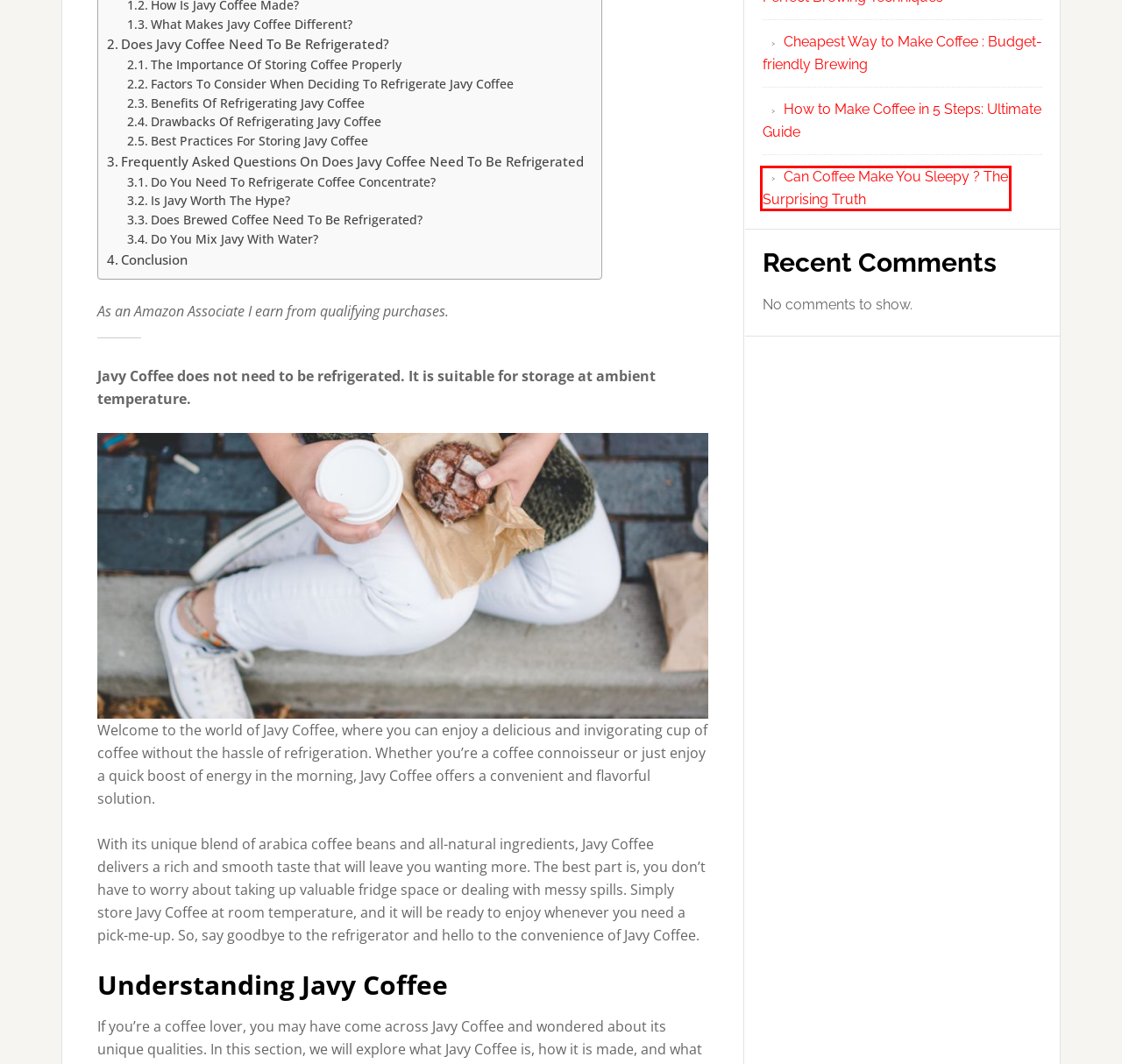Observe the provided screenshot of a webpage with a red bounding box around a specific UI element. Choose the webpage description that best fits the new webpage after you click on the highlighted element. These are your options:
A. Can Coffee Make You Sleepy ? The Surprising Truth
B. Terms of Use
C. Cheapest Way to Make Coffee : Budget-friendly Brewing
D. Contact us
E. How to Make Coffee With Nescafe : Perfect Brewing Techniques
F. Why Does Coffee Make Me Nauseous : Understand the Science
G. How to Make Coffee in 5 Steps: Ultimate Guide
H. Affiliate Disclosure

A